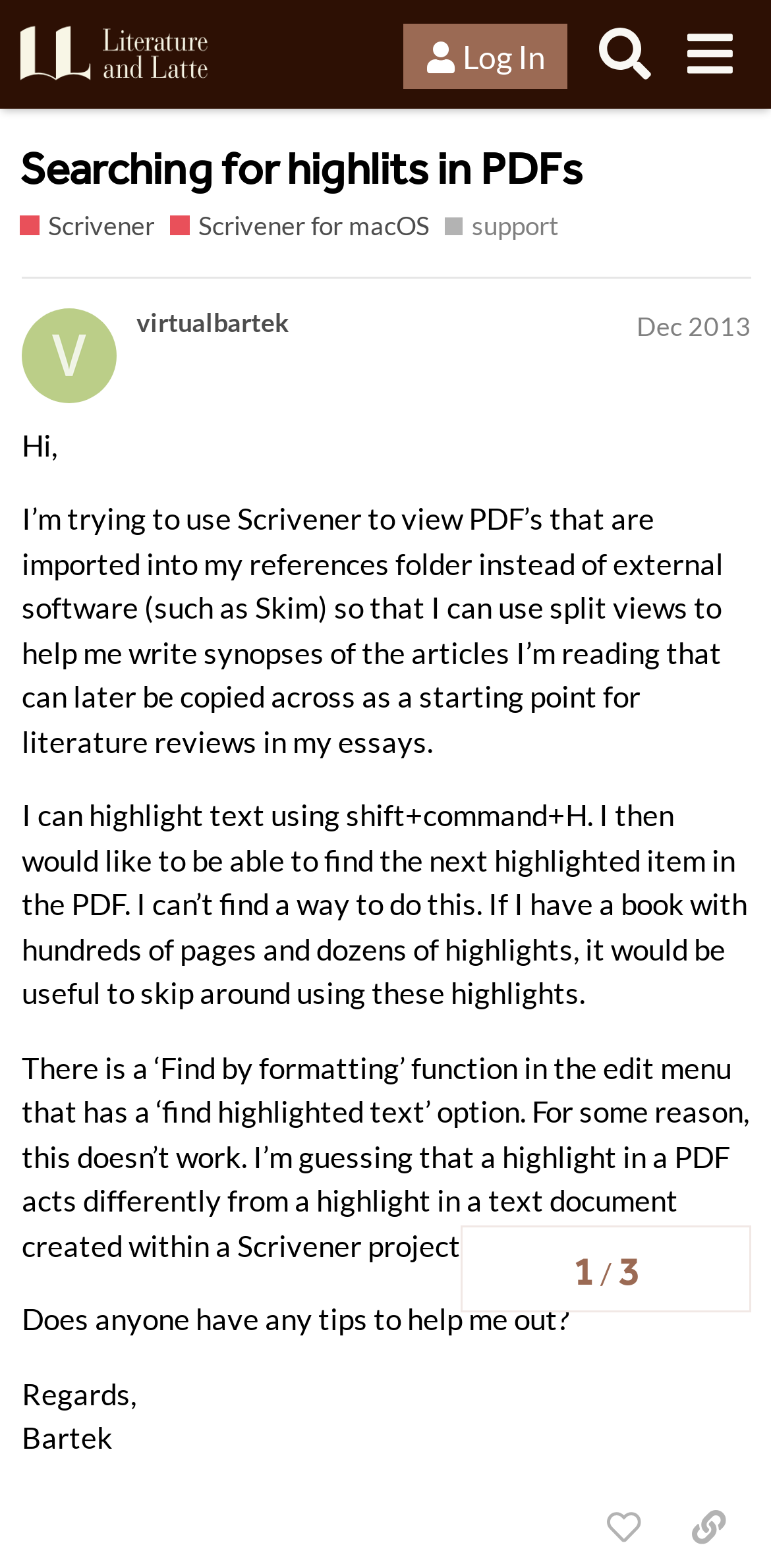Please identify the coordinates of the bounding box for the clickable region that will accomplish this instruction: "Search for topics".

[0.755, 0.008, 0.865, 0.062]